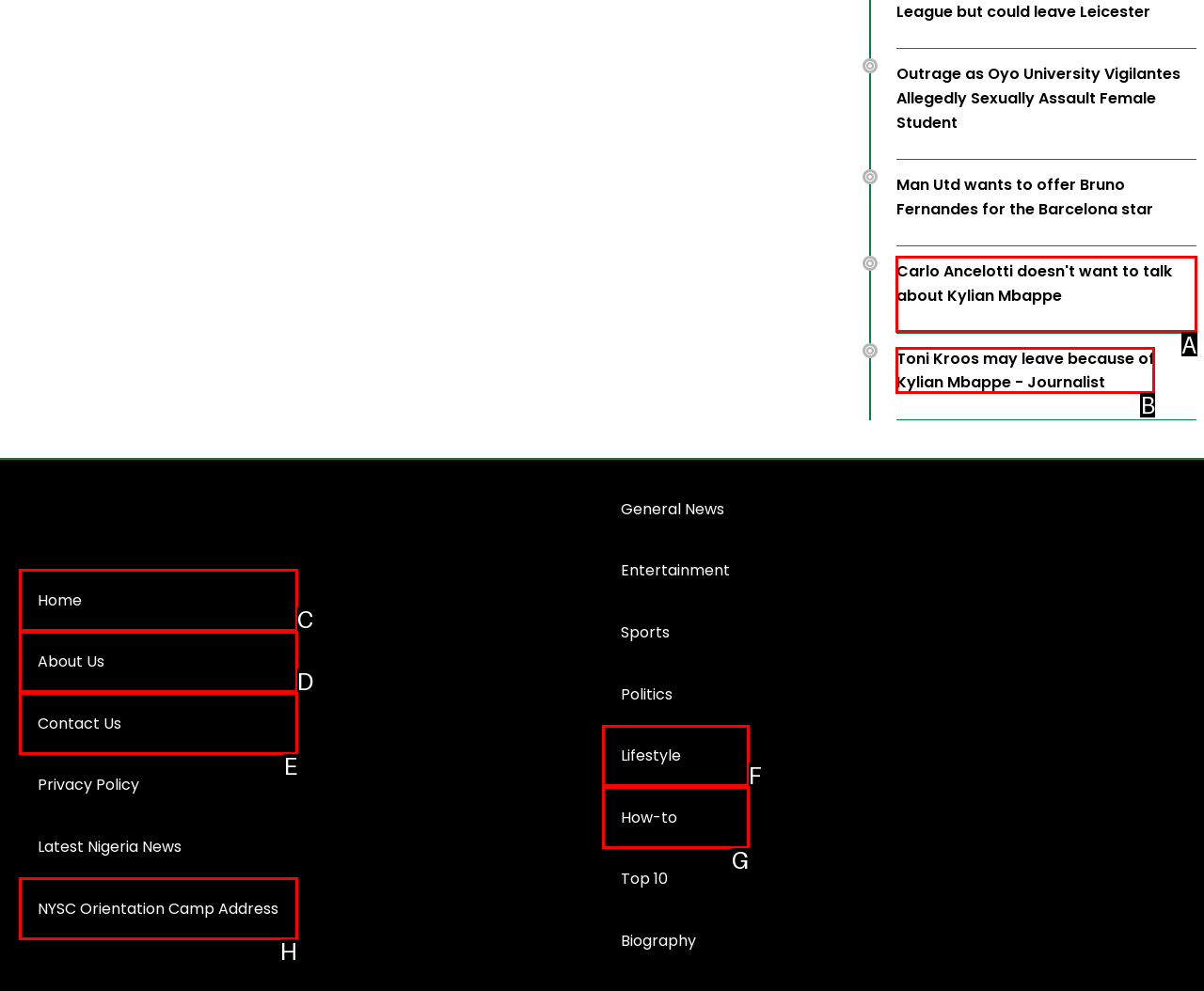Select the appropriate HTML element that needs to be clicked to execute the following task: Learn about NYSC Orientation Camp Address. Respond with the letter of the option.

H